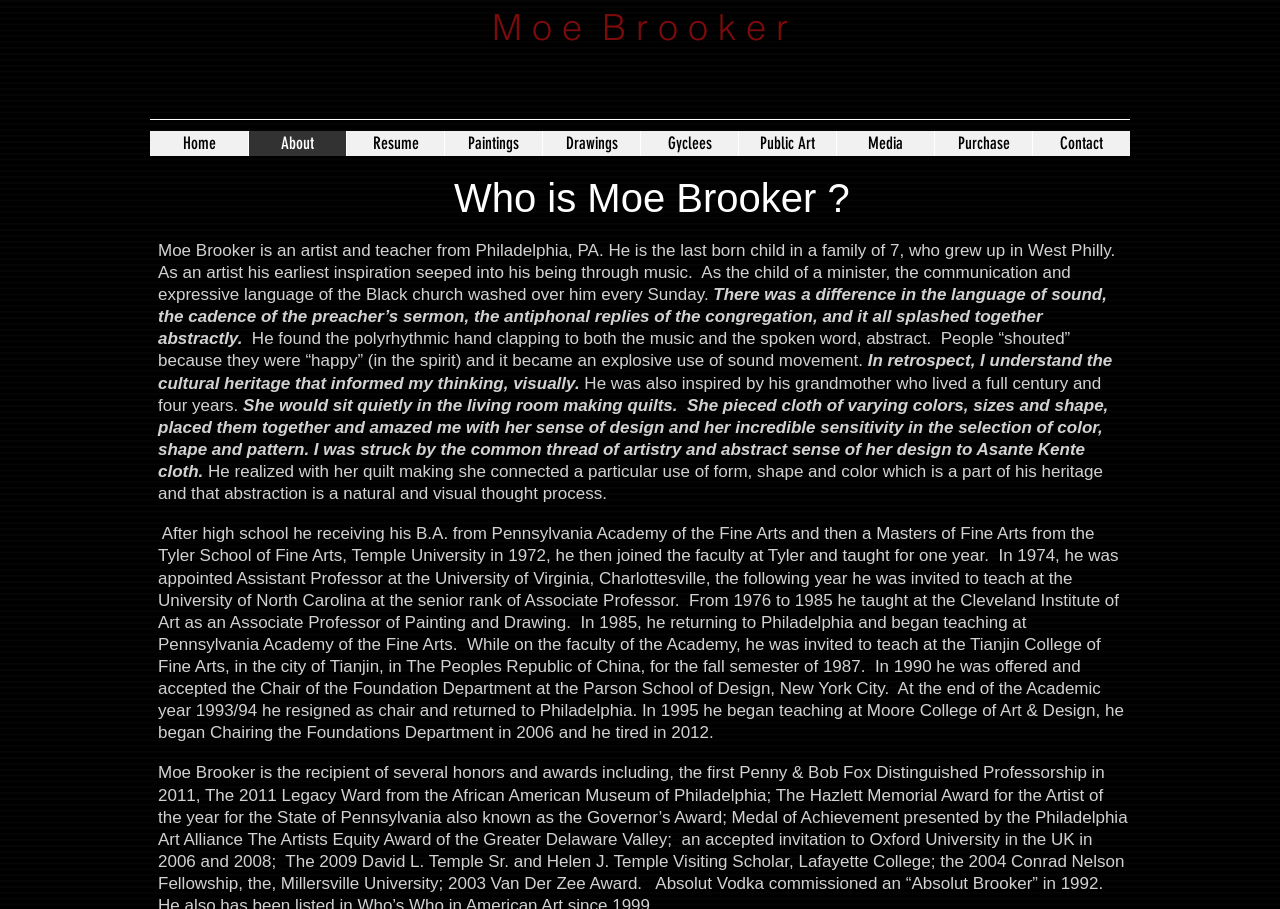Pinpoint the bounding box coordinates of the element to be clicked to execute the instruction: "Click the 'Contact' link".

[0.806, 0.144, 0.883, 0.172]